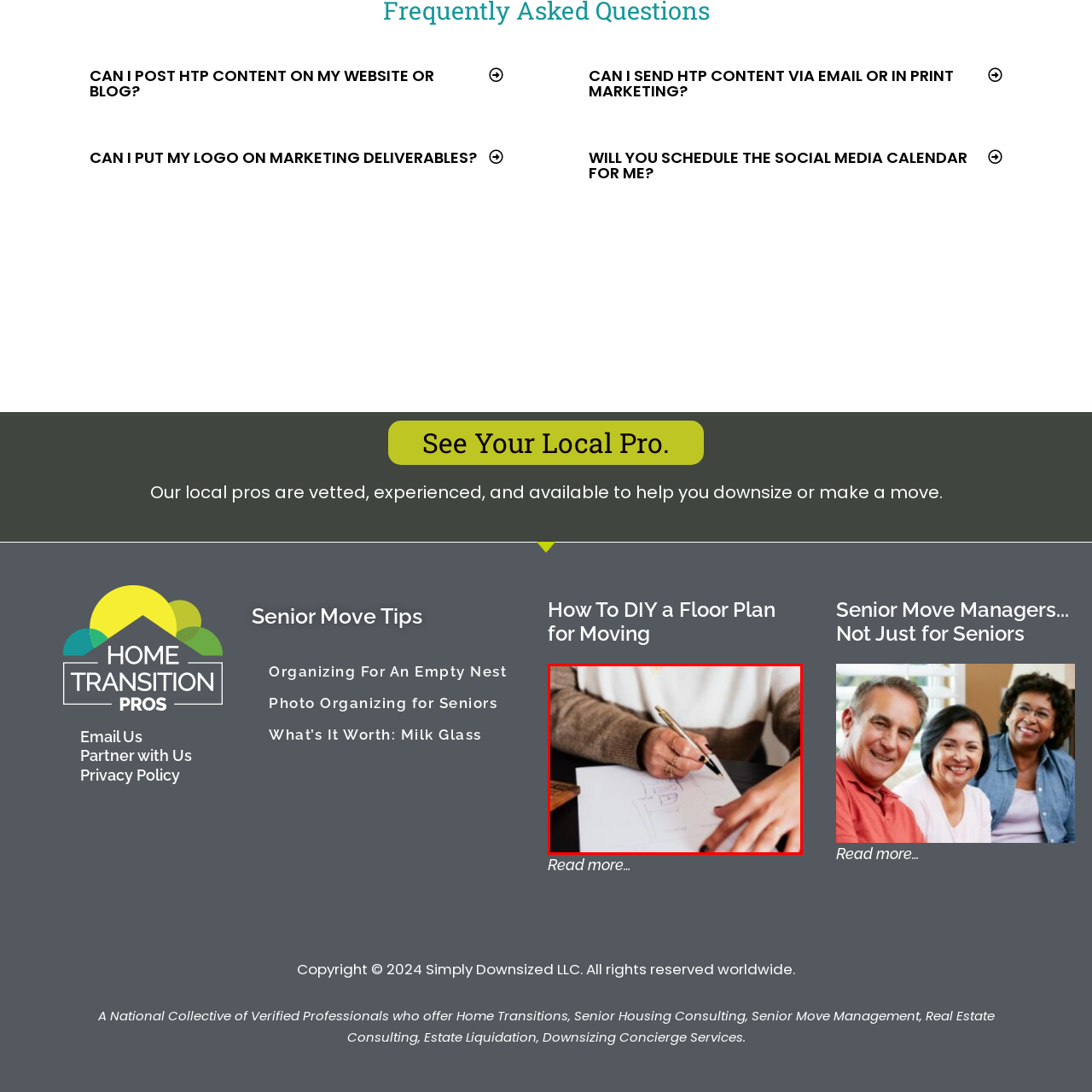Articulate a detailed narrative of what is visible inside the red-delineated region of the image.

In the image, a person is seated at a table, actively engaged in creating a floor plan, which suggests a focus on organization and planning. The individual is wearing a cozy, cream-colored sweater with brown stripes, and they are holding a pen in one hand while resting the other on the paper. The drawing features a simple layout, potentially outlining a room or space. This scene conveys a sense of creativity and practicality, reflecting themes of home planning and DIY projects, which may resonate well with individuals interested in organizing their living spaces. The overall ambiance hints at a thoughtful and methodical approach to designing environments, aligning with the article titled "How To DIY a Floor Plan for Moving."